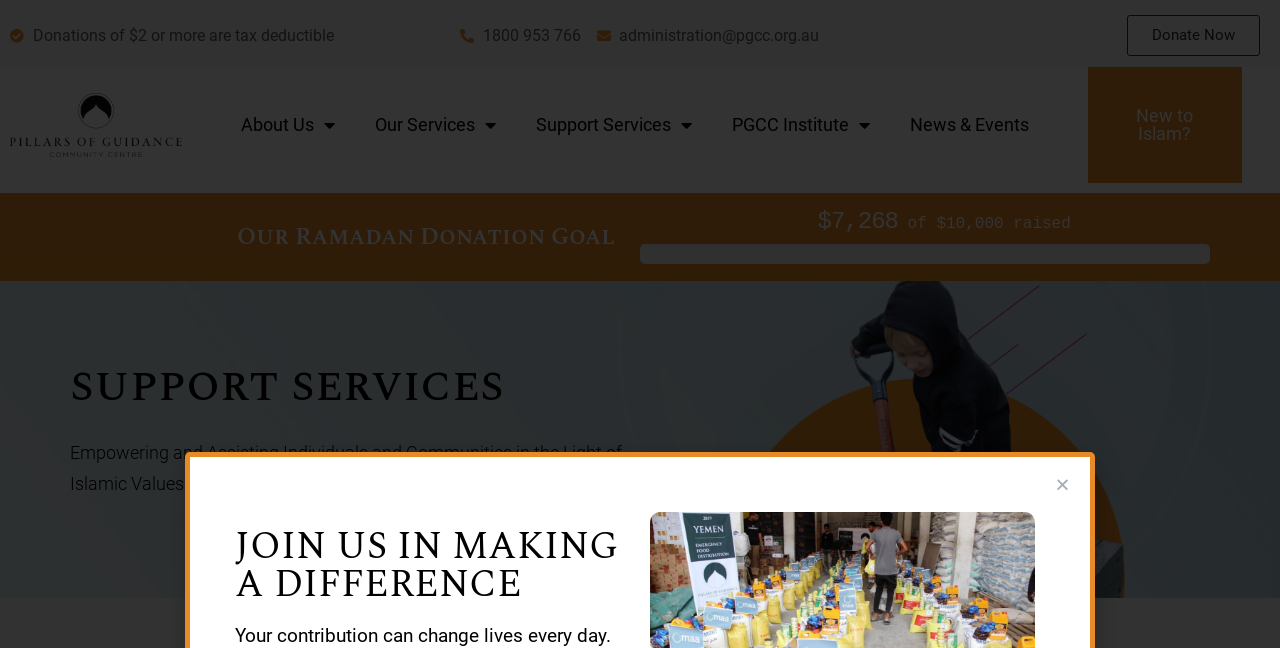Determine the bounding box coordinates for the UI element matching this description: "$7,268 of $10,000 raised".

[0.5, 0.269, 0.945, 0.602]